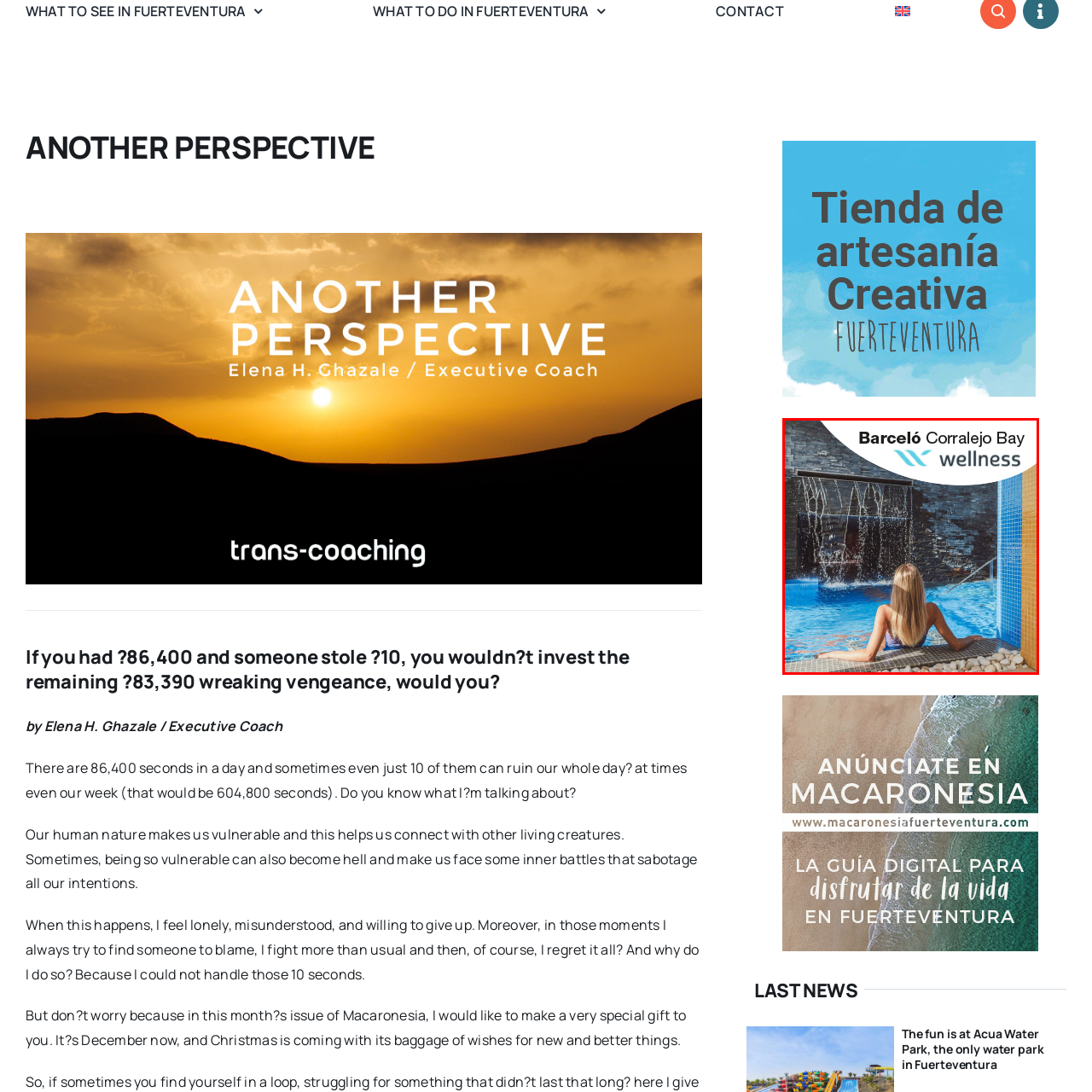Craft a detailed explanation of the image surrounded by the red outline.

The image promotes the wellness amenities at the Barceló Corralejo Bay resort, showcasing a serene setting where a woman relaxes in a tranquil spa area. The features of the spa include a soothing water wall that enhances the calming atmosphere, complemented by a beautifully tiled pool area. The branding prominently displays the resort's name alongside the word "wellness," emphasizing its focus on relaxation and rejuvenation. Soft natural lighting and elegant design elements convey a sense of luxury and comfort, inviting guests to experience the ultimate in spa relaxation.